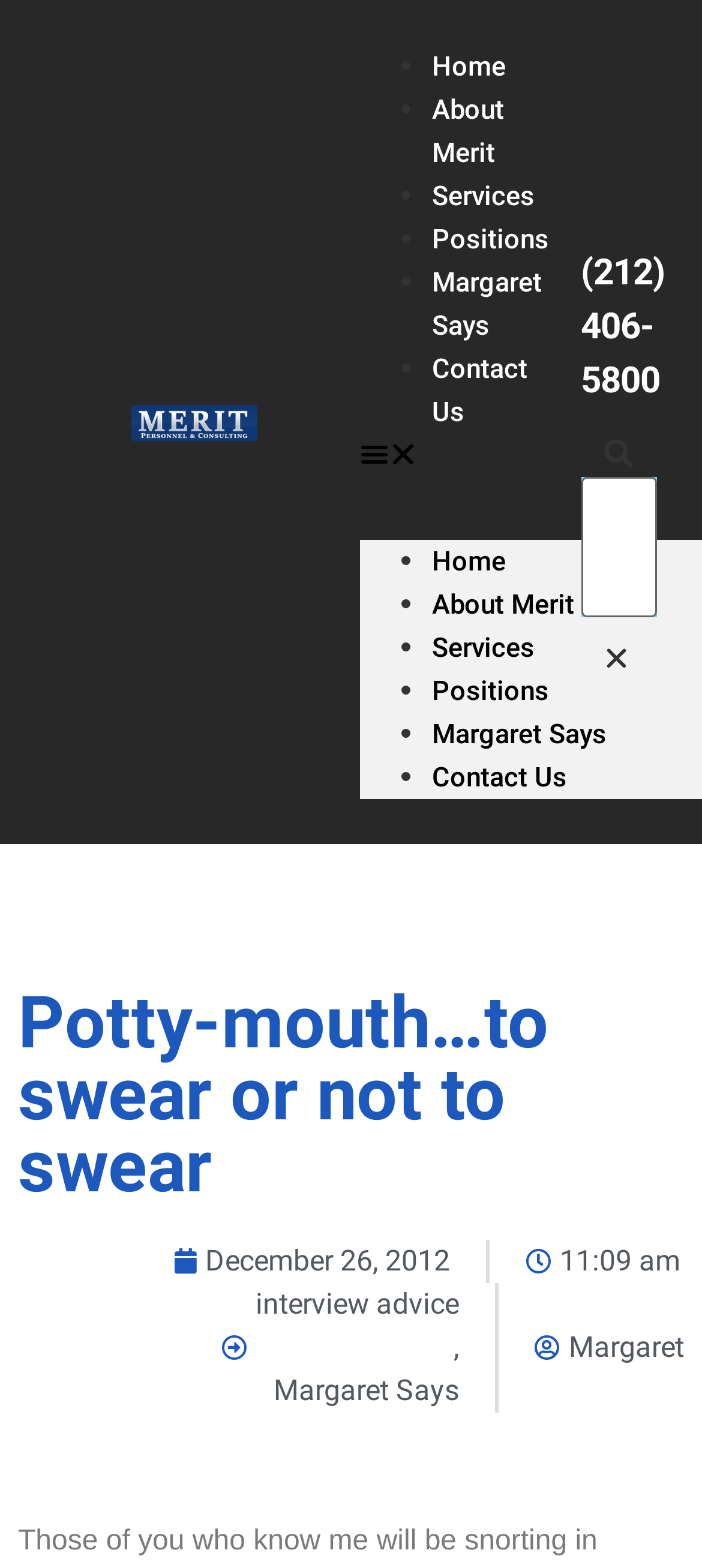Locate the bounding box coordinates for the element described below: "parent_node: Search name="s" placeholder="Search..."". The coordinates must be four float values between 0 and 1, formatted as [left, top, right, bottom].

[0.827, 0.304, 0.936, 0.393]